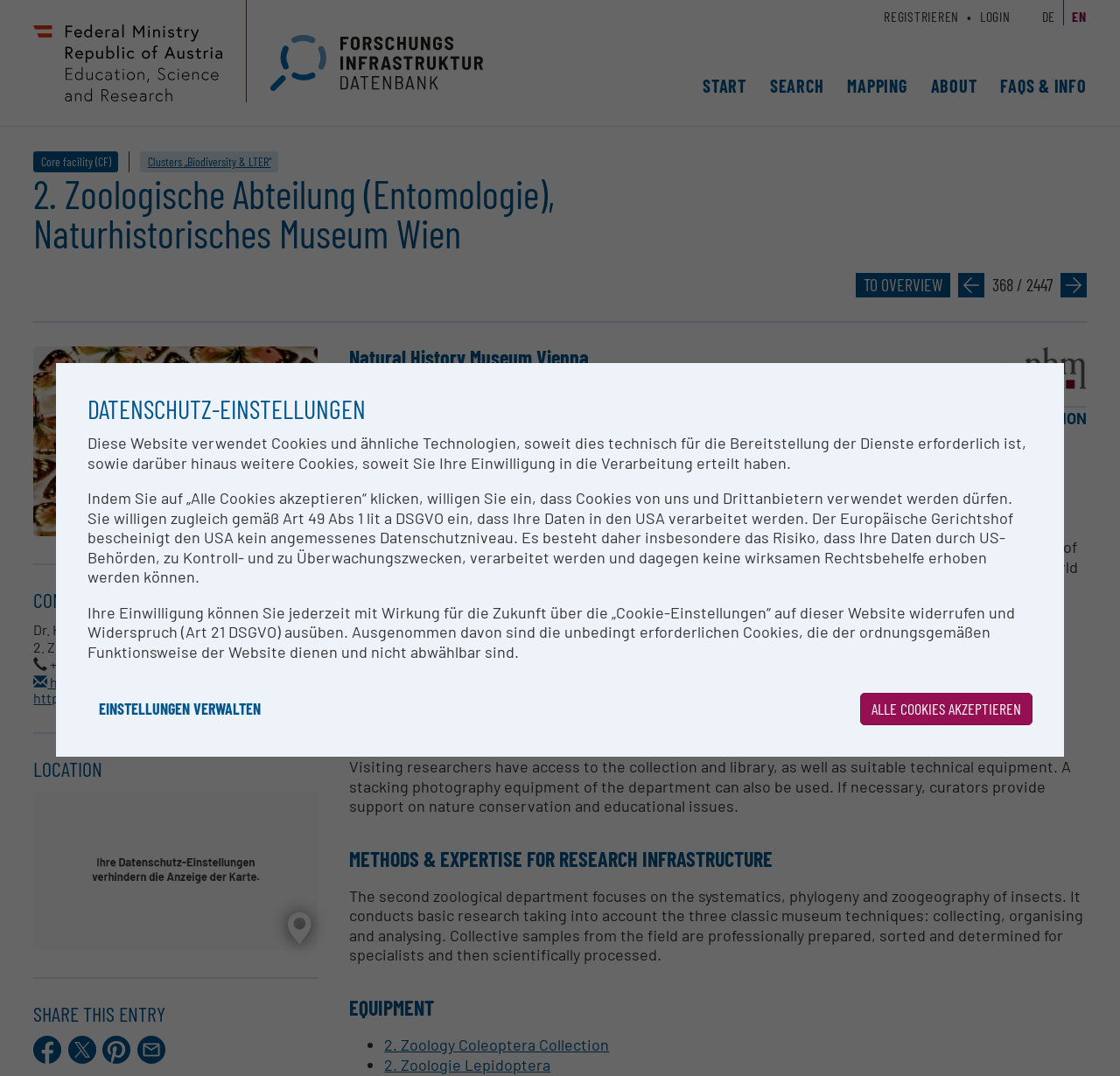Select the bounding box coordinates of the element I need to click to carry out the following instruction: "Share this entry on Facebook".

[0.03, 0.962, 0.055, 0.988]